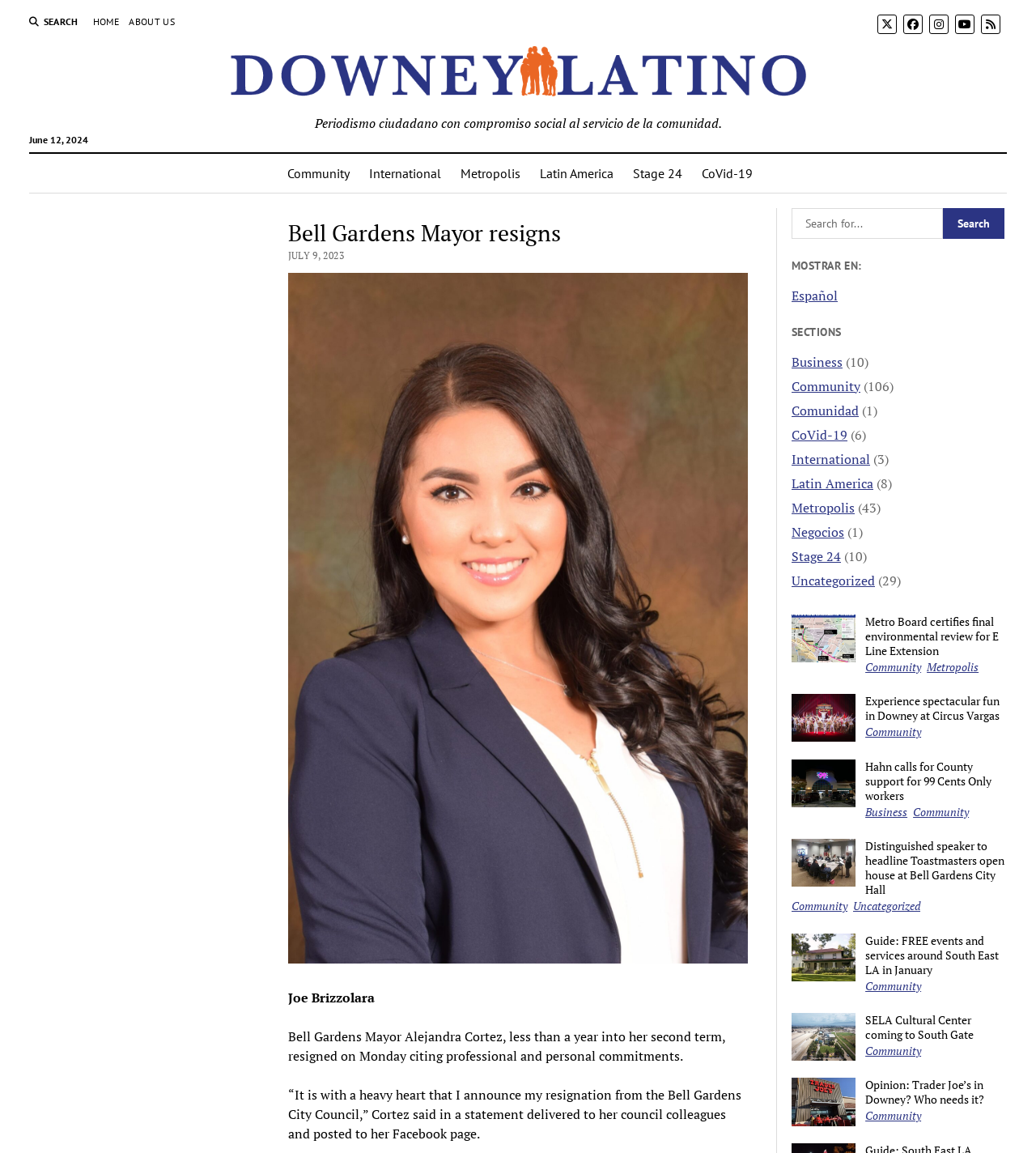Using the details from the image, please elaborate on the following question: What is the language of the news article?

I found the answer by reading the text of the news article. The language of the article appears to be English, as it is written in English and does not display any non-English characters or translations.